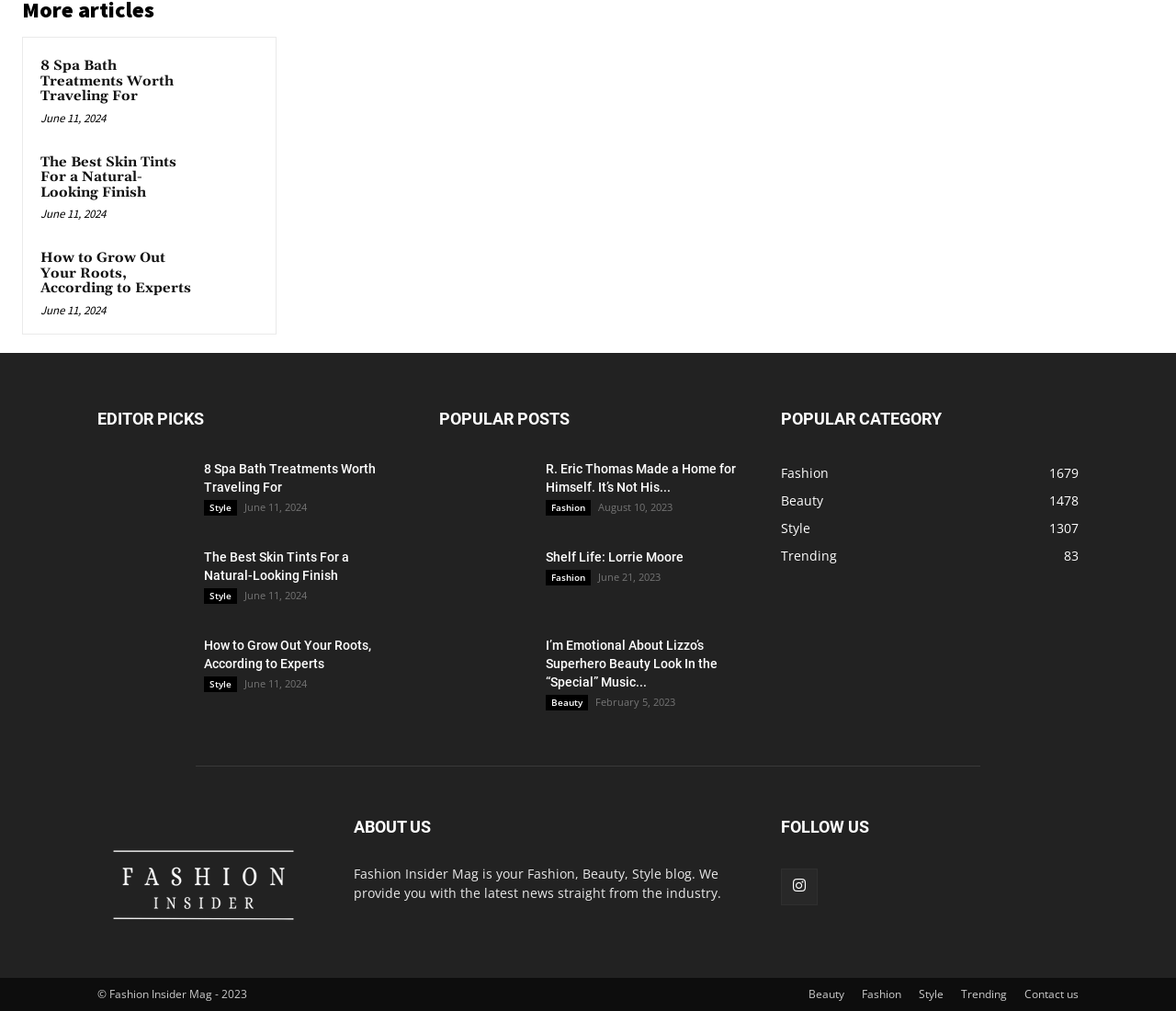Identify the bounding box of the HTML element described as: "Trending".

[0.817, 0.975, 0.856, 0.992]